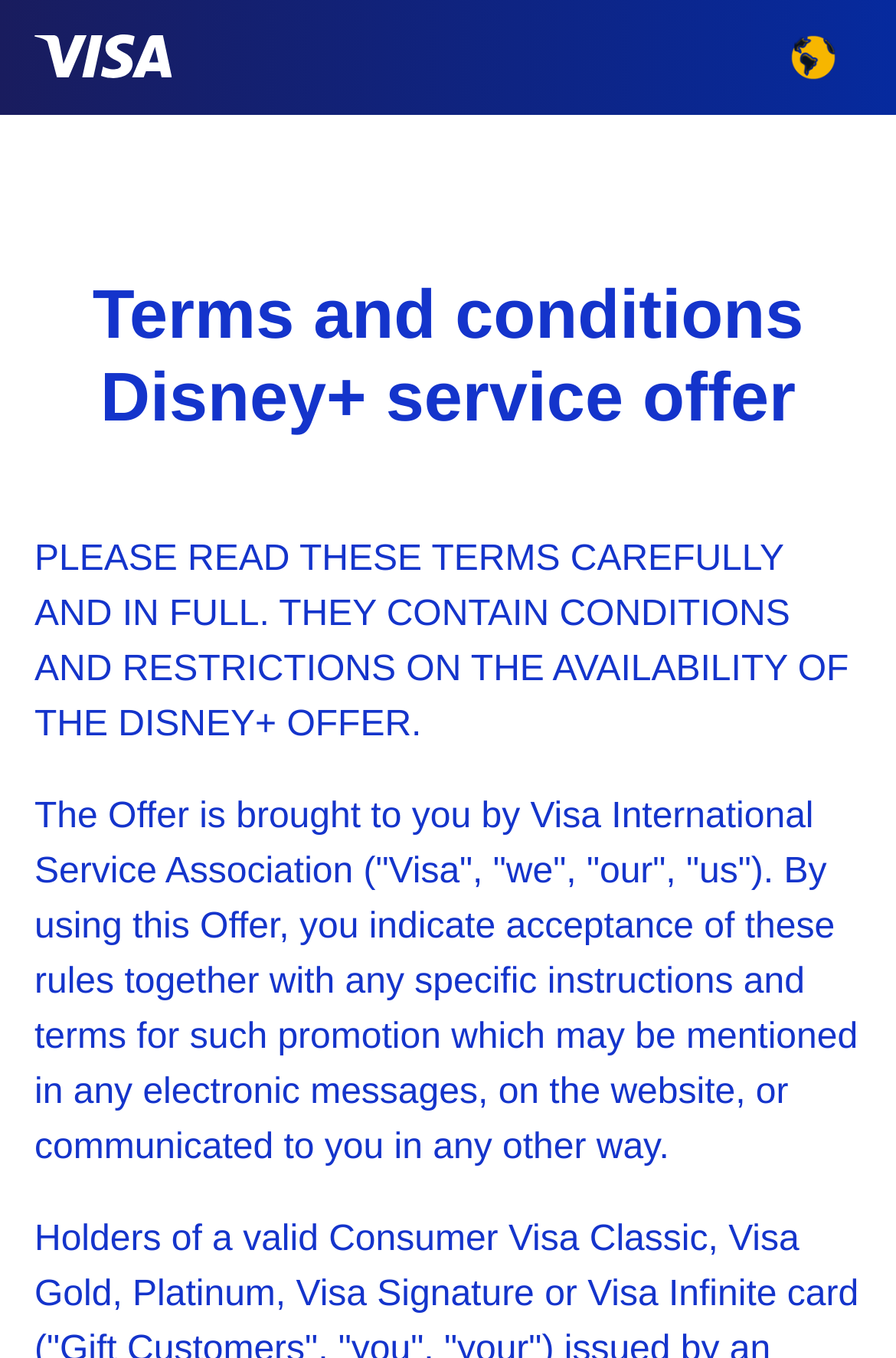Offer a thorough description of the webpage.

The webpage is about the terms and conditions for redeeming up to 4 months of Disney+ for free with an eligible Visa credit card. At the top left, there is a link to "Visa" accompanied by a Visa logo image. On the top right, there is a link to "Cambiar pais" (which means "Change country" in Spanish) accompanied by a corresponding image. 

Below the top section, there is a heading that reads "Terms and conditions Disney+ service offer" which spans almost the entire width of the page. Underneath the heading, there are two blocks of text. The first block of text is a warning that instructs users to read the terms carefully and in full, as they contain conditions and restrictions on the availability of the Disney+ offer. The second block of text explains that the offer is brought to you by Visa International Service Association and that by using this offer, users indicate acceptance of the rules and terms.